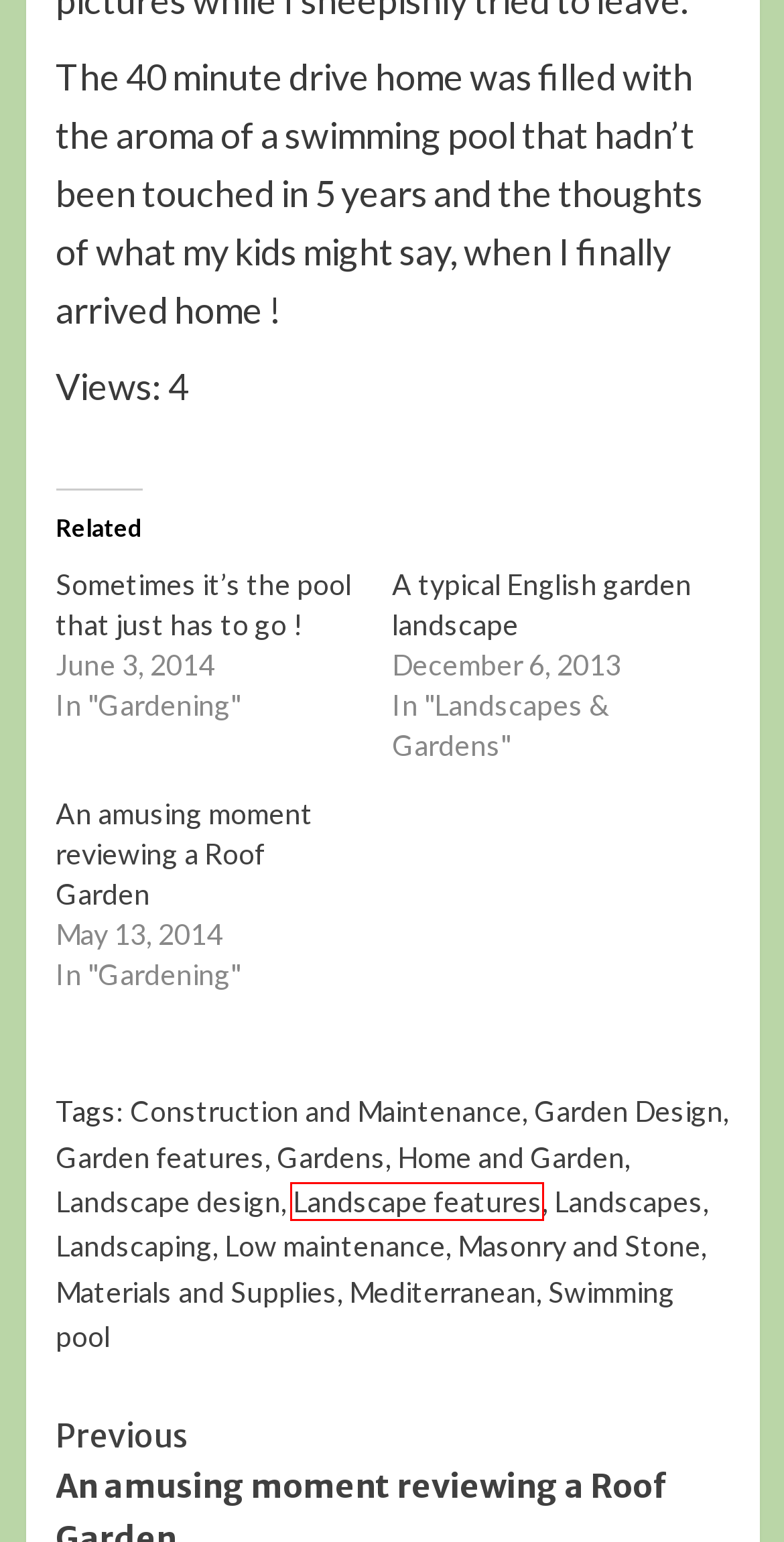You are presented with a screenshot of a webpage that includes a red bounding box around an element. Determine which webpage description best matches the page that results from clicking the element within the red bounding box. Here are the candidates:
A. Landscape design Archives - Landscape Knowledge
B. Garden Design Archives - Landscape Knowledge
C. Sometimes it's the pool that just has to go ! - Landscape Knowledge
D. Low maintenance Archives - Landscape Knowledge
E. Gardens Archives - Landscape Knowledge
F. Landscaping Archives - Landscape Knowledge
G. Swimming pool Archives - Landscape Knowledge
H. Landscape features Archives - Landscape Knowledge

H